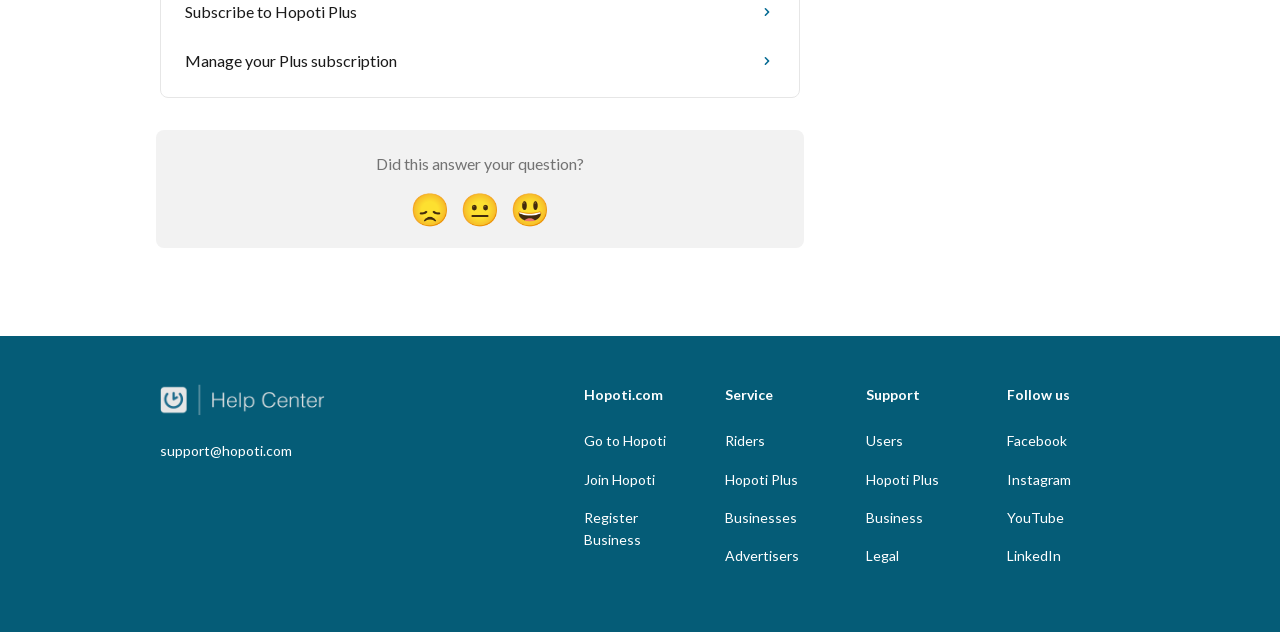Determine the bounding box coordinates of the clickable region to execute the instruction: "Go to Hopoti Help Center". The coordinates should be four float numbers between 0 and 1, denoted as [left, top, right, bottom].

[0.125, 0.607, 0.254, 0.658]